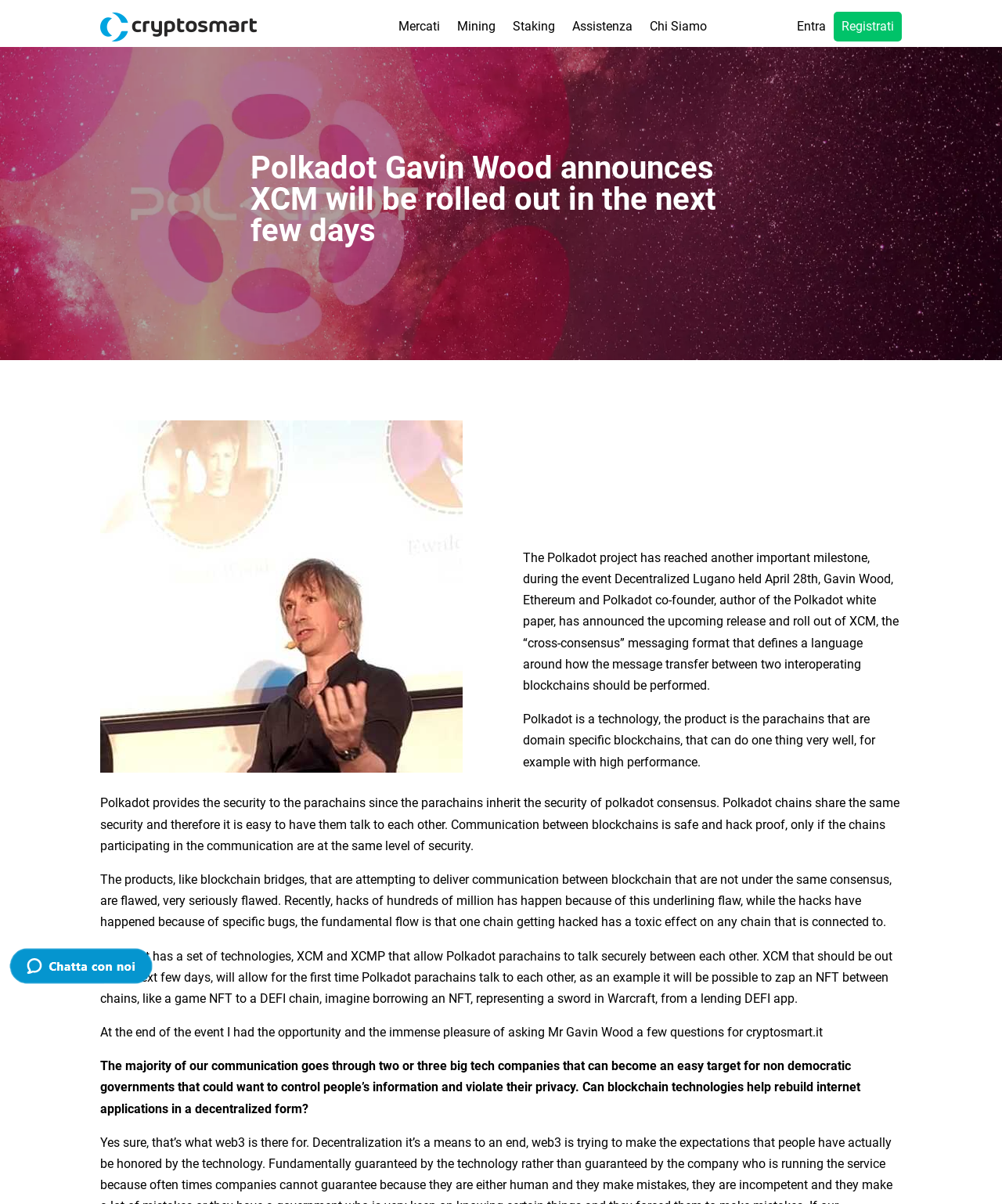Analyze the image and answer the question with as much detail as possible: 
What is the problem with blockchain bridges?

According to the webpage, blockchain bridges that attempt to deliver communication between blockchains that are not under the same consensus are seriously flawed. This flaw has led to hacks of hundreds of millions, and Polkadot's XCM technology aims to solve this problem.